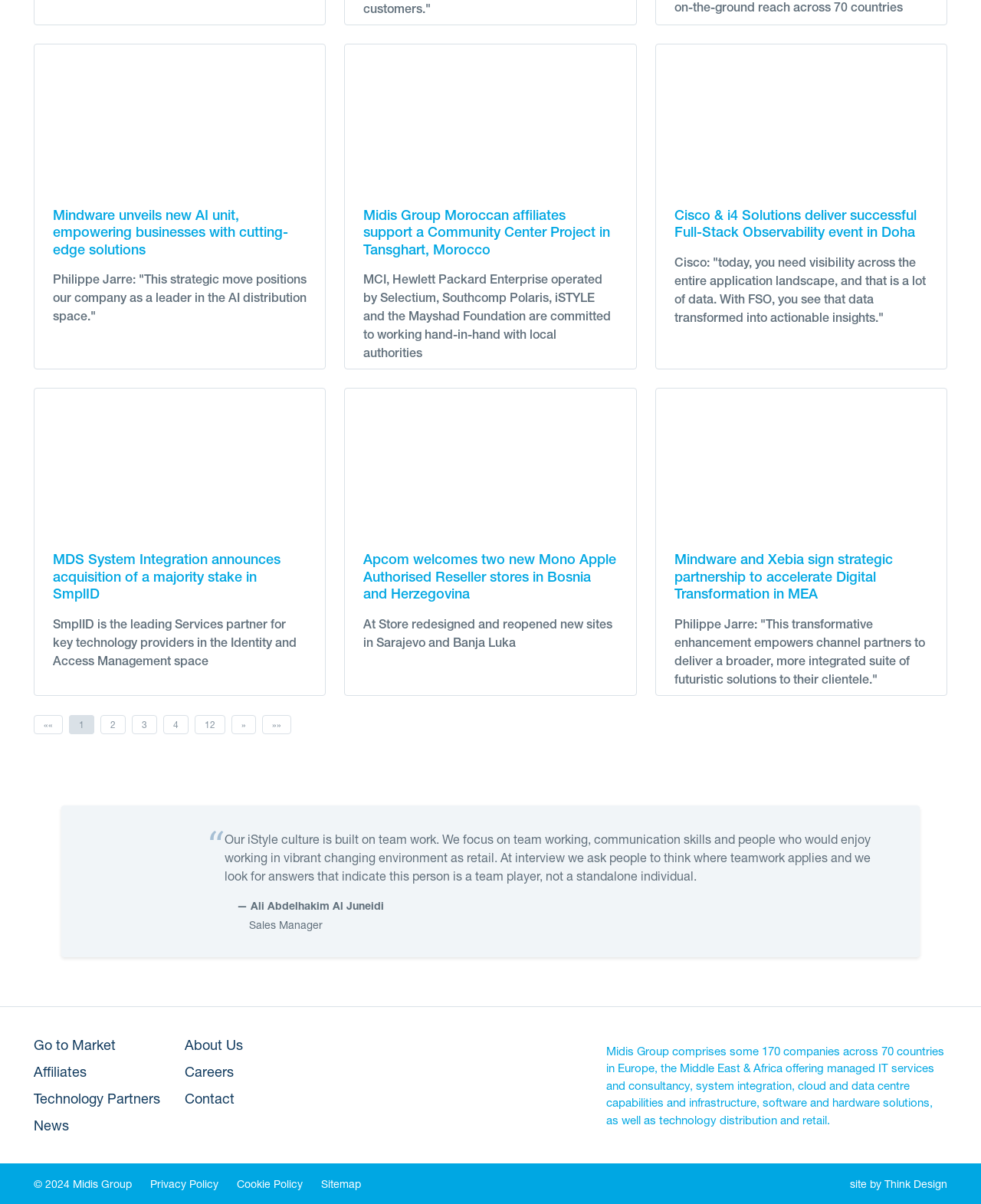Answer the question using only a single word or phrase: 
How many links are there in the footer section?

12